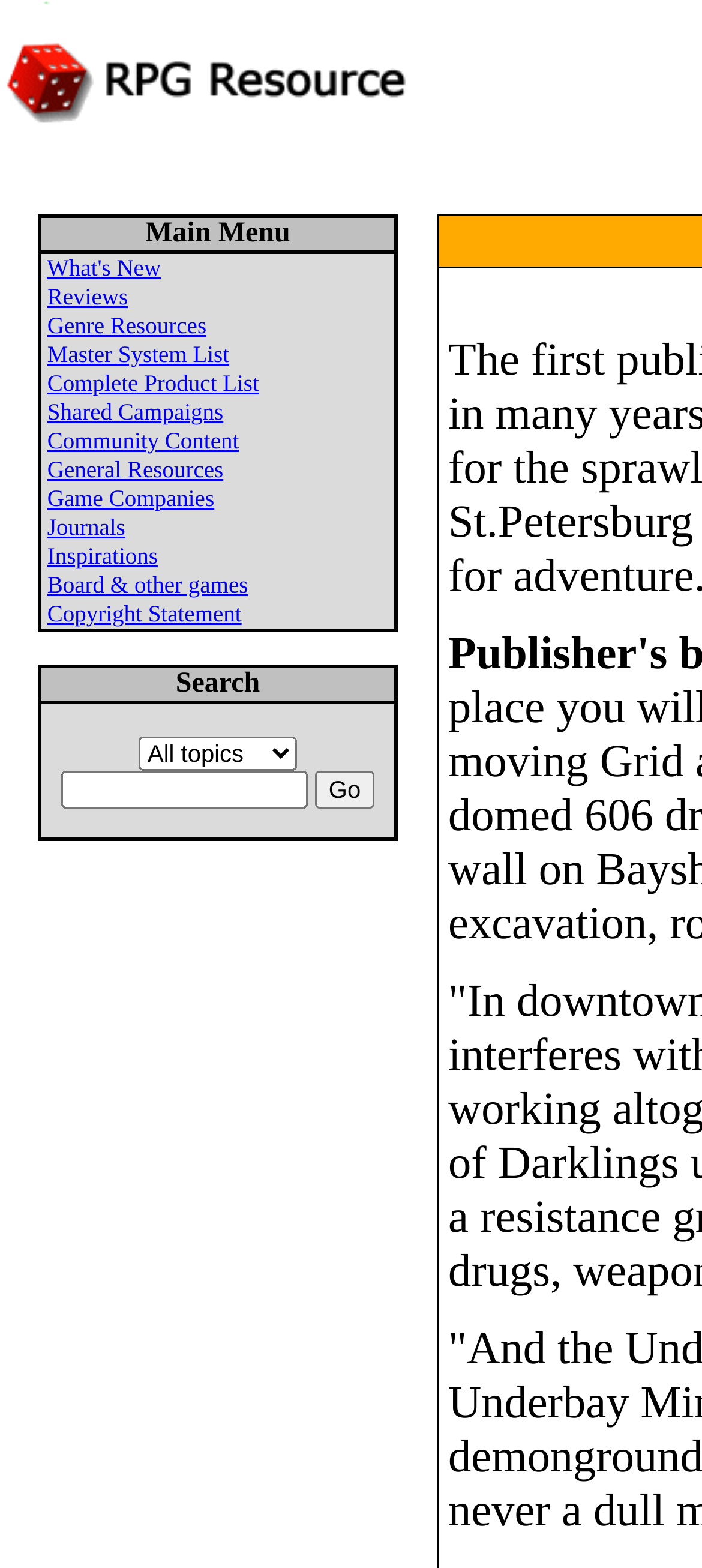Please examine the image and provide a detailed answer to the question: How many links are there in the main menu?

I counted the number of links in the main menu by looking at the gridcell that contains the text 'What's New', 'Reviews', 'Genre Resources', and so on. There are 13 links in total.